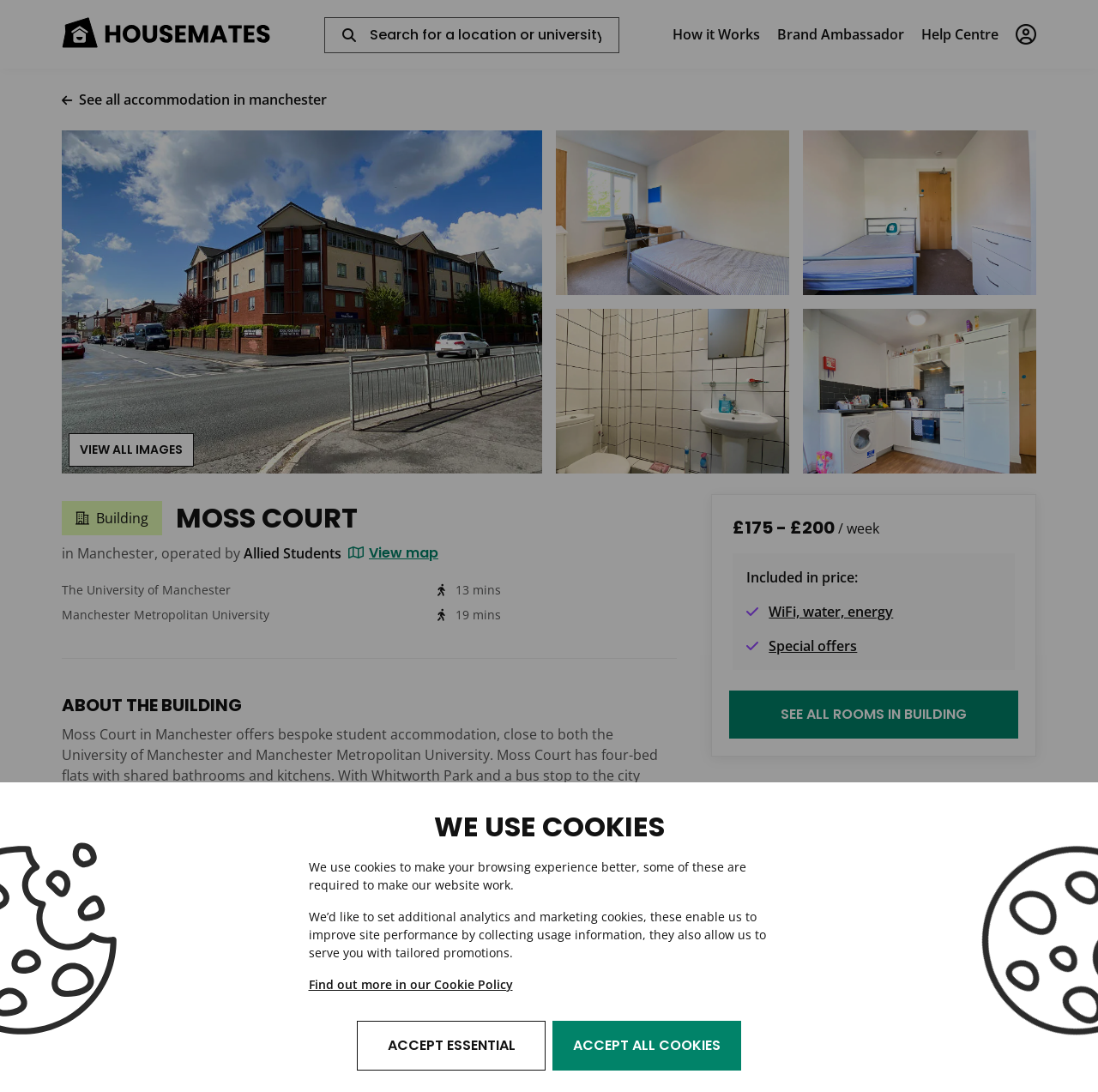How far is Manchester Metropolitan University from Moss Court?
Answer the question based on the image using a single word or a brief phrase.

19 minutes